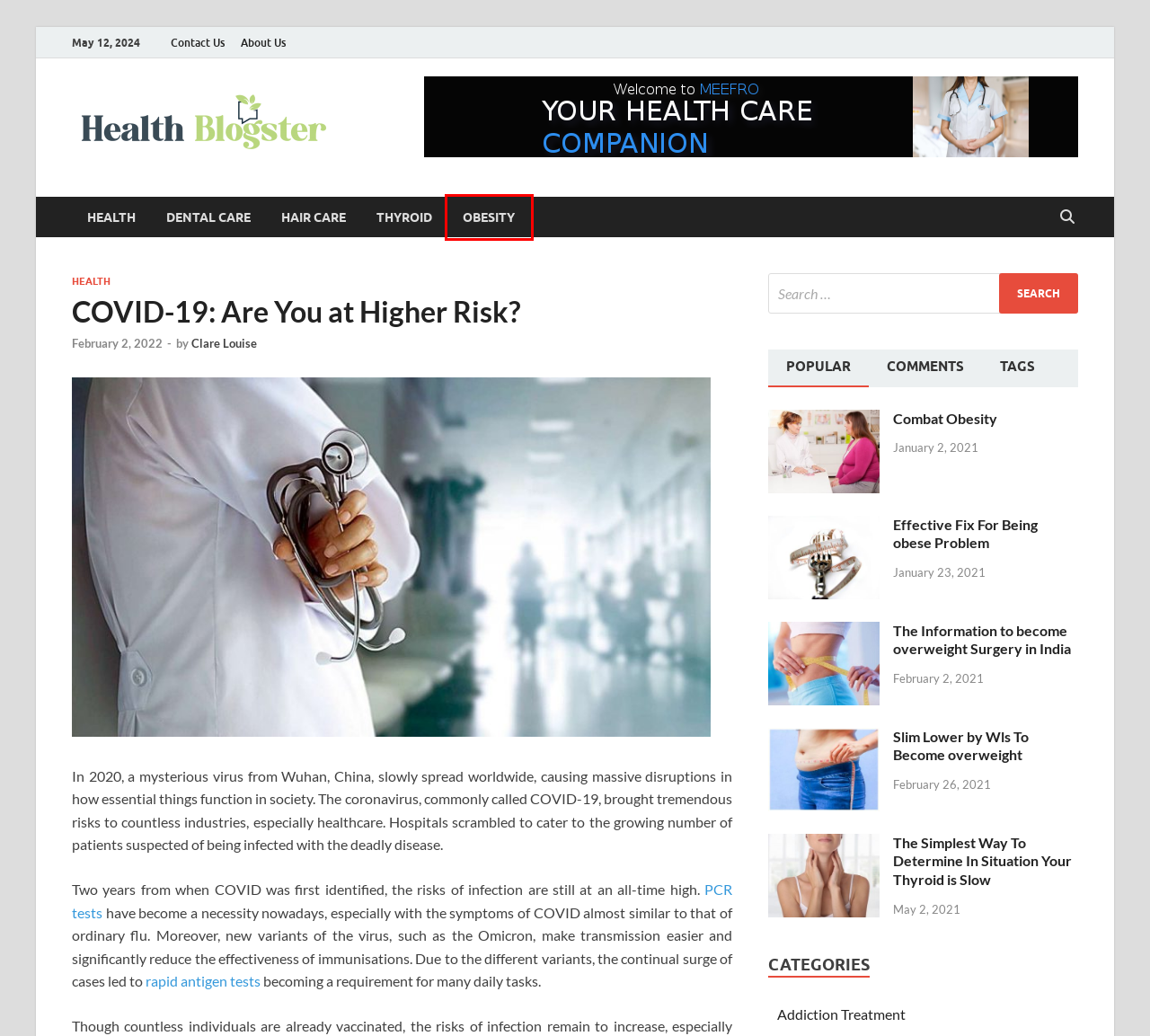Look at the screenshot of a webpage with a red bounding box and select the webpage description that best corresponds to the new page after clicking the element in the red box. Here are the options:
A. Slim Lower by Wls To Become overweight - Health Blogster
B. Dental Care Archives - Health Blogster
C. Health Archives - Health Blogster
D. The Information to become overweight Surgery in India - Health Blogster
E. Clare Louise, Author at Health Blogster
F. Obesity Archives - Health Blogster
G. About Us - Health Blogster
H. Addiction Treatment Archives - Health Blogster

F